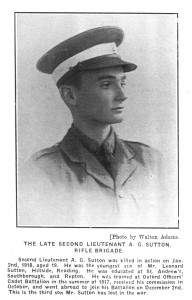Answer the question using only one word or a concise phrase: Where is Second Lieutenant Alexander Gordon Sutton's burial located?

Oxford Road Cemetery, Ypres